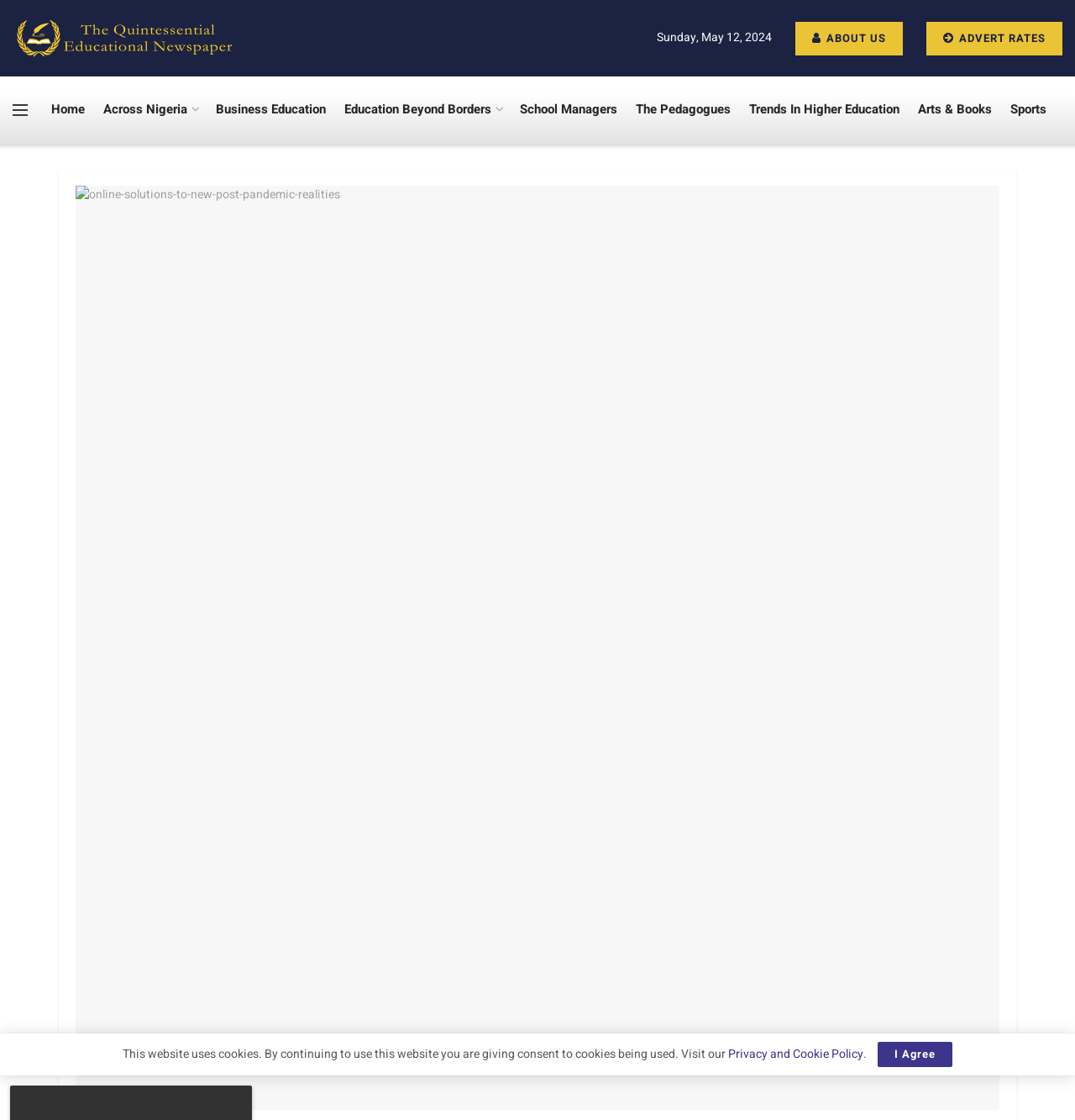Identify the bounding box coordinates for the UI element described as: "School Managers". The coordinates should be provided as four floats between 0 and 1: [left, top, right, bottom].

[0.484, 0.085, 0.574, 0.11]